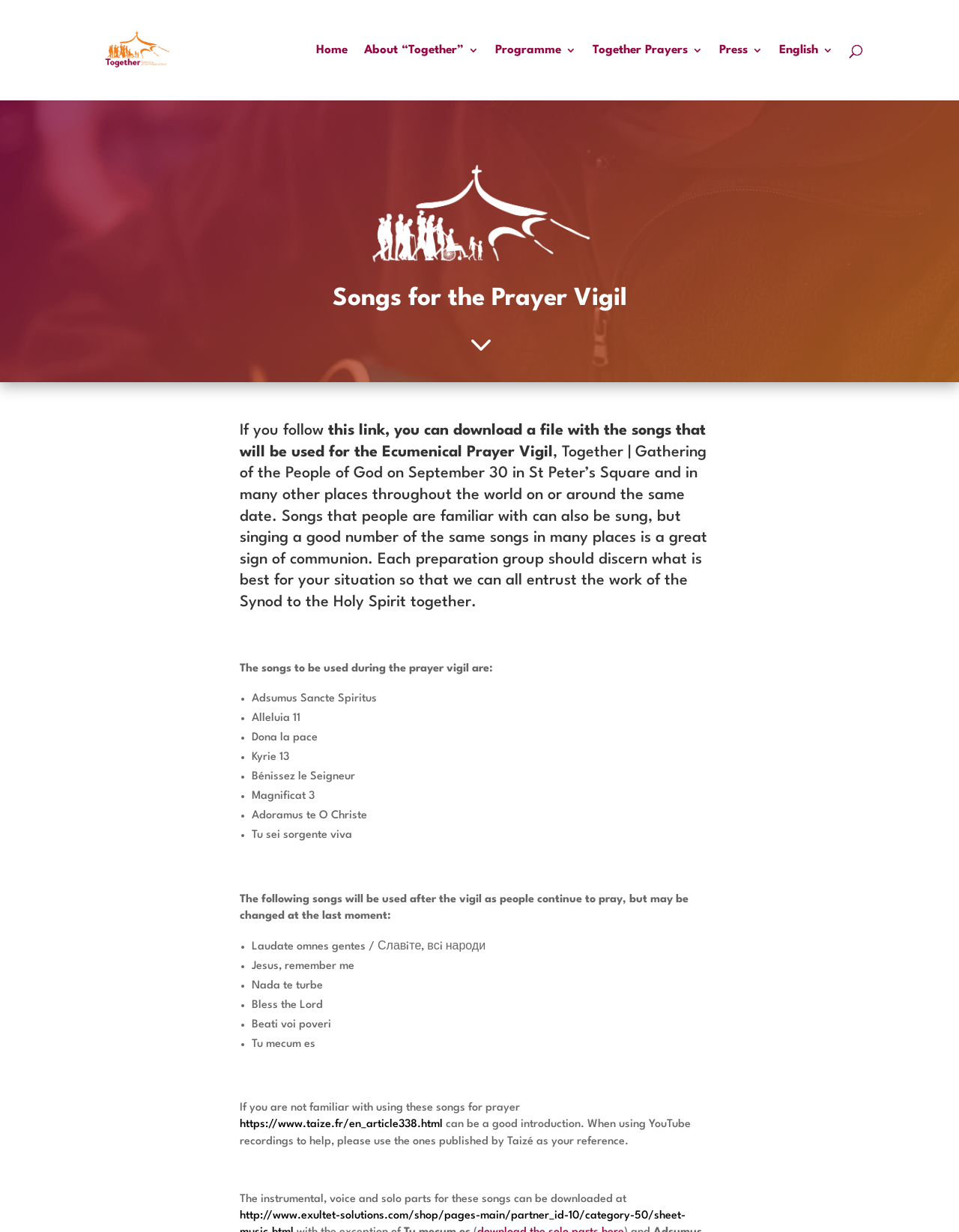What is the name of the event?
Answer with a single word or phrase by referring to the visual content.

Together 2023